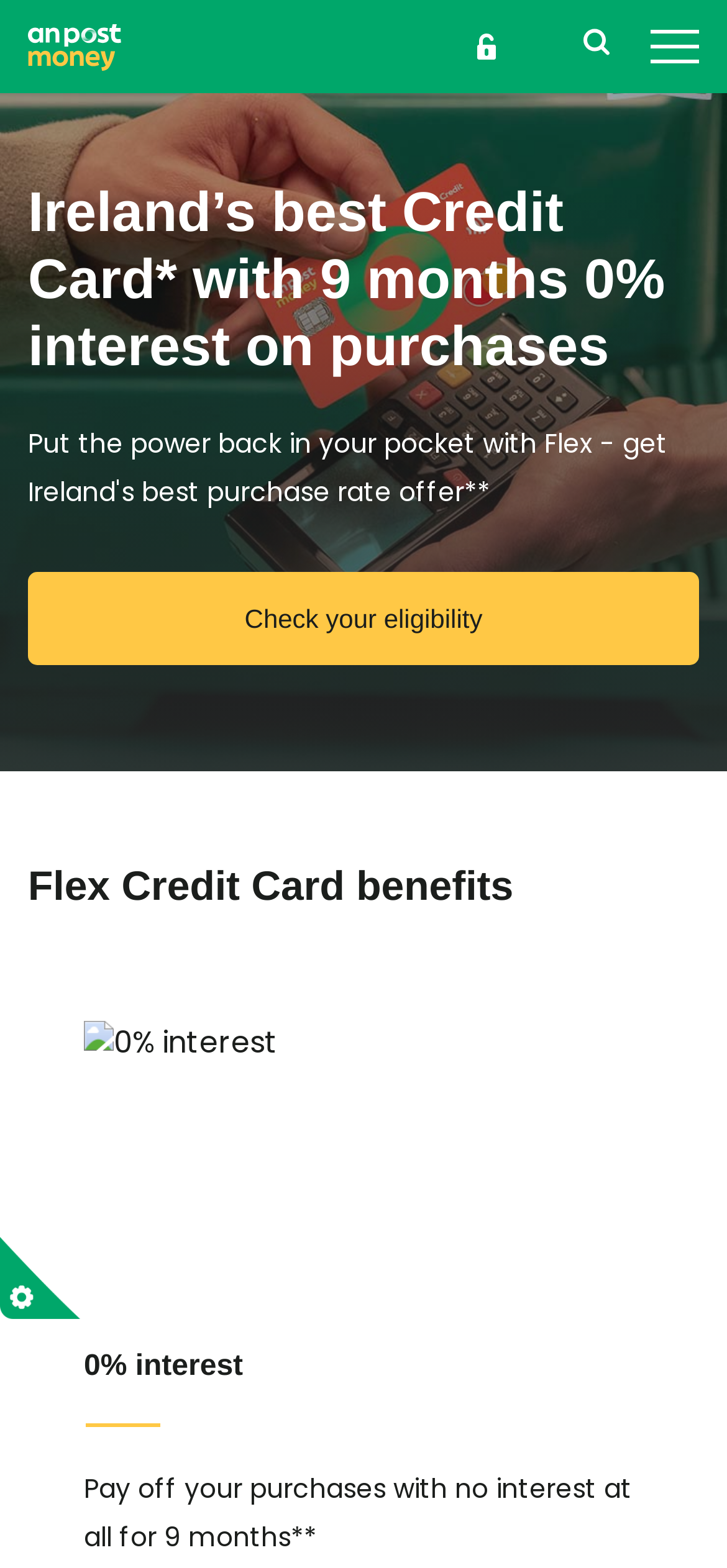Please determine the bounding box of the UI element that matches this description: Education. The coordinates should be given as (top-left x, top-left y, bottom-right x, bottom-right y), with all values between 0 and 1.

None